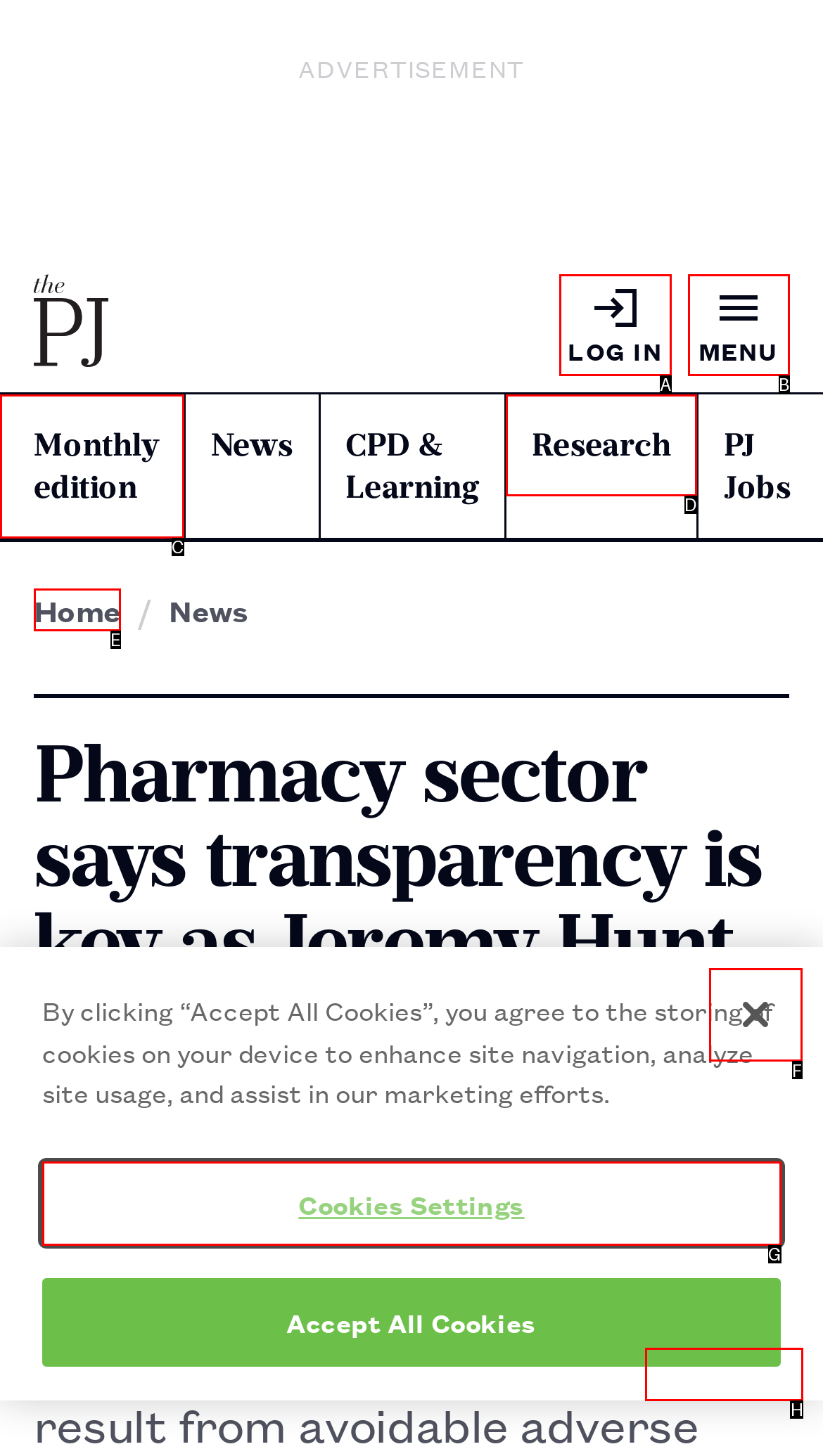Find the correct option to complete this instruction: View the 'Olympics' page. Reply with the corresponding letter.

None